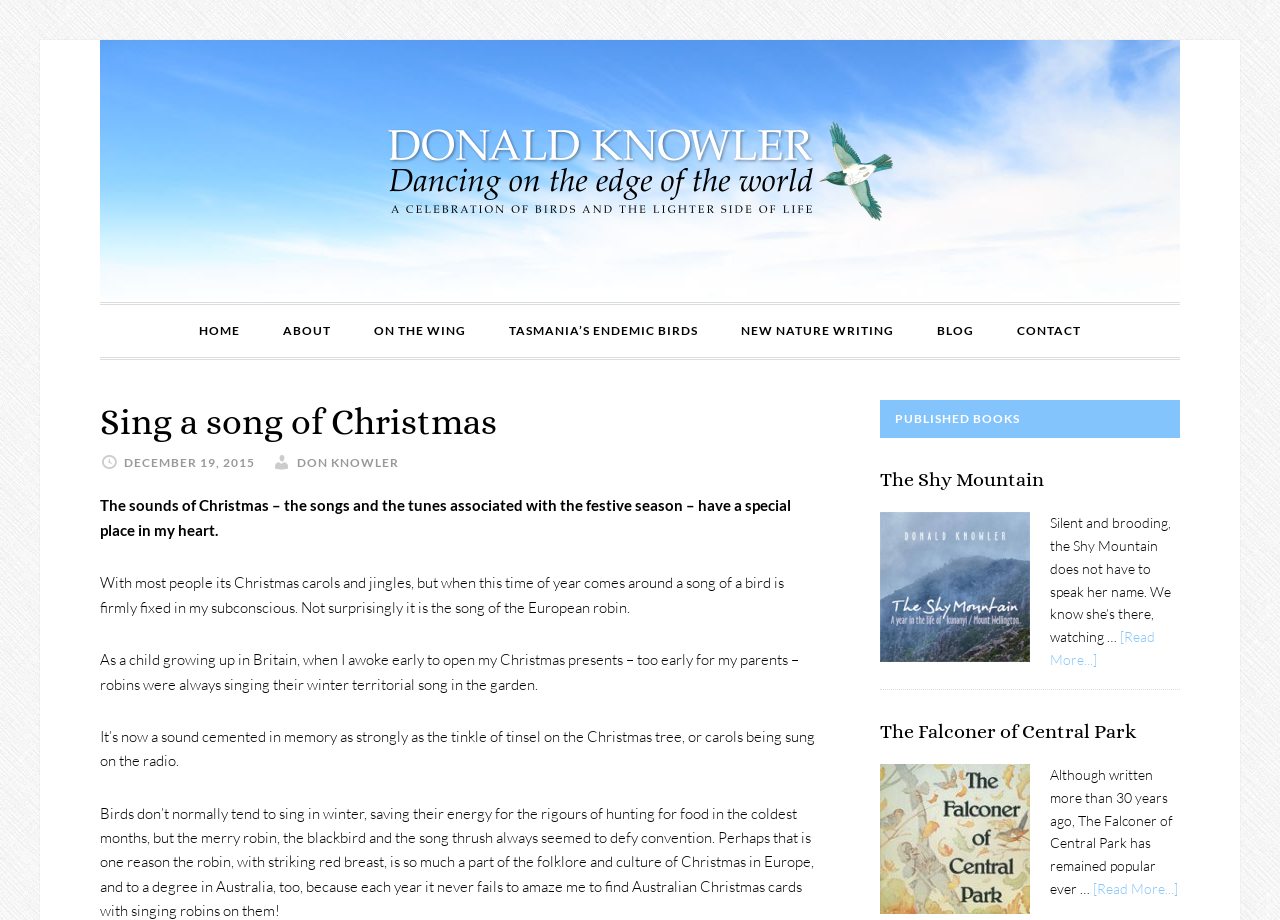Determine the bounding box coordinates of the clickable area required to perform the following instruction: "View the 'CONTACT' page". The coordinates should be represented as four float numbers between 0 and 1: [left, top, right, bottom].

[0.779, 0.332, 0.86, 0.388]